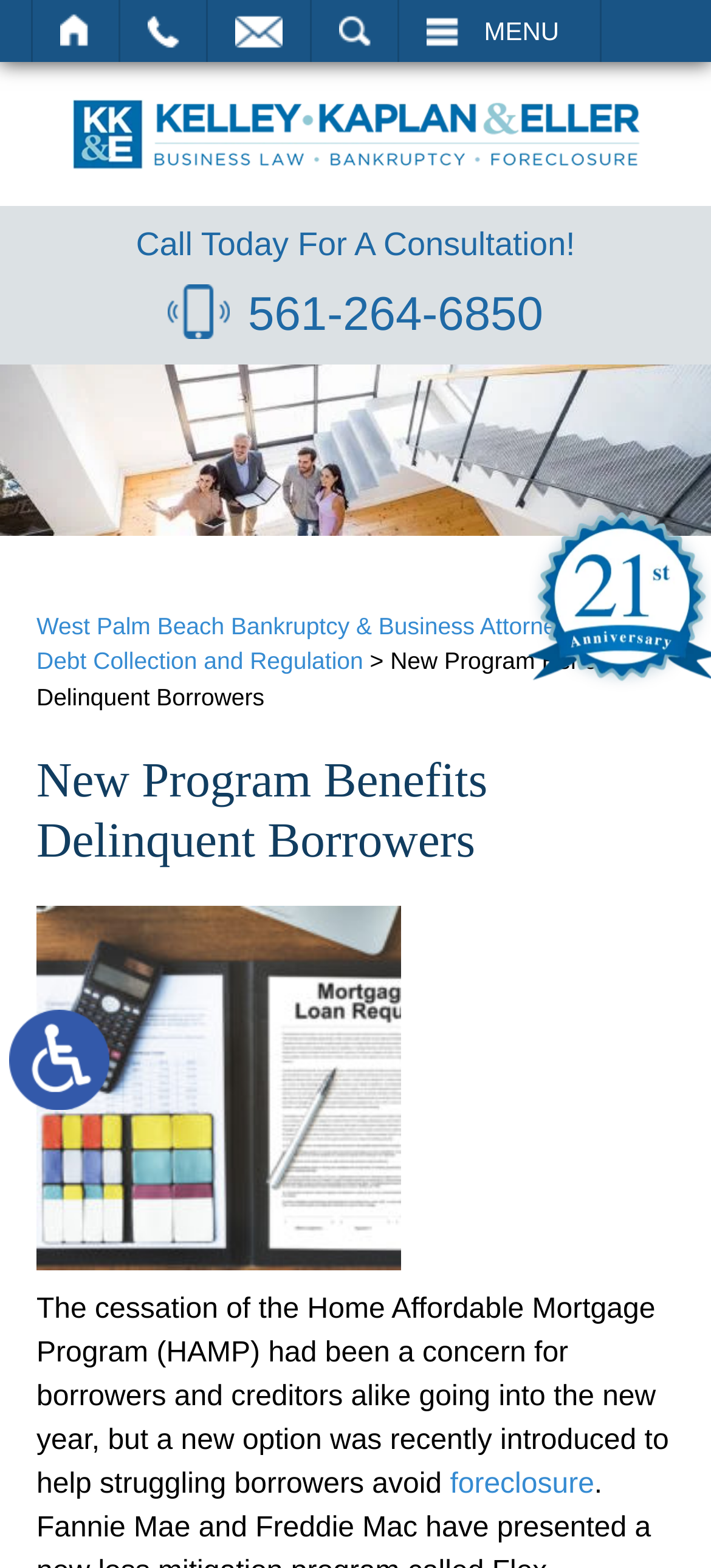Find and provide the bounding box coordinates for the UI element described with: "parent_node: HOME".

[0.013, 0.644, 0.154, 0.708]